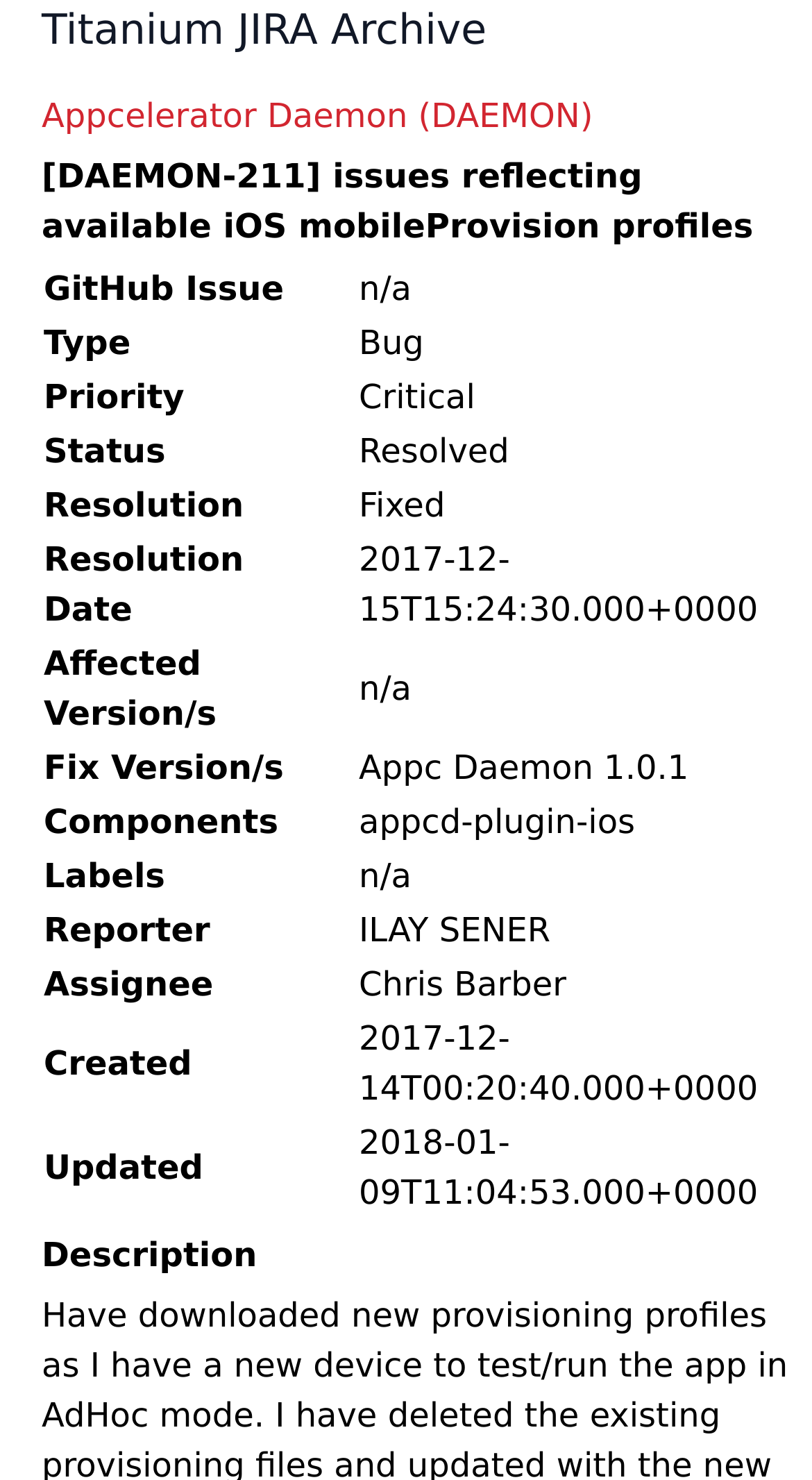Determine the webpage's heading and output its text content.

[DAEMON-211] issues reflecting available iOS mobileProvision profiles